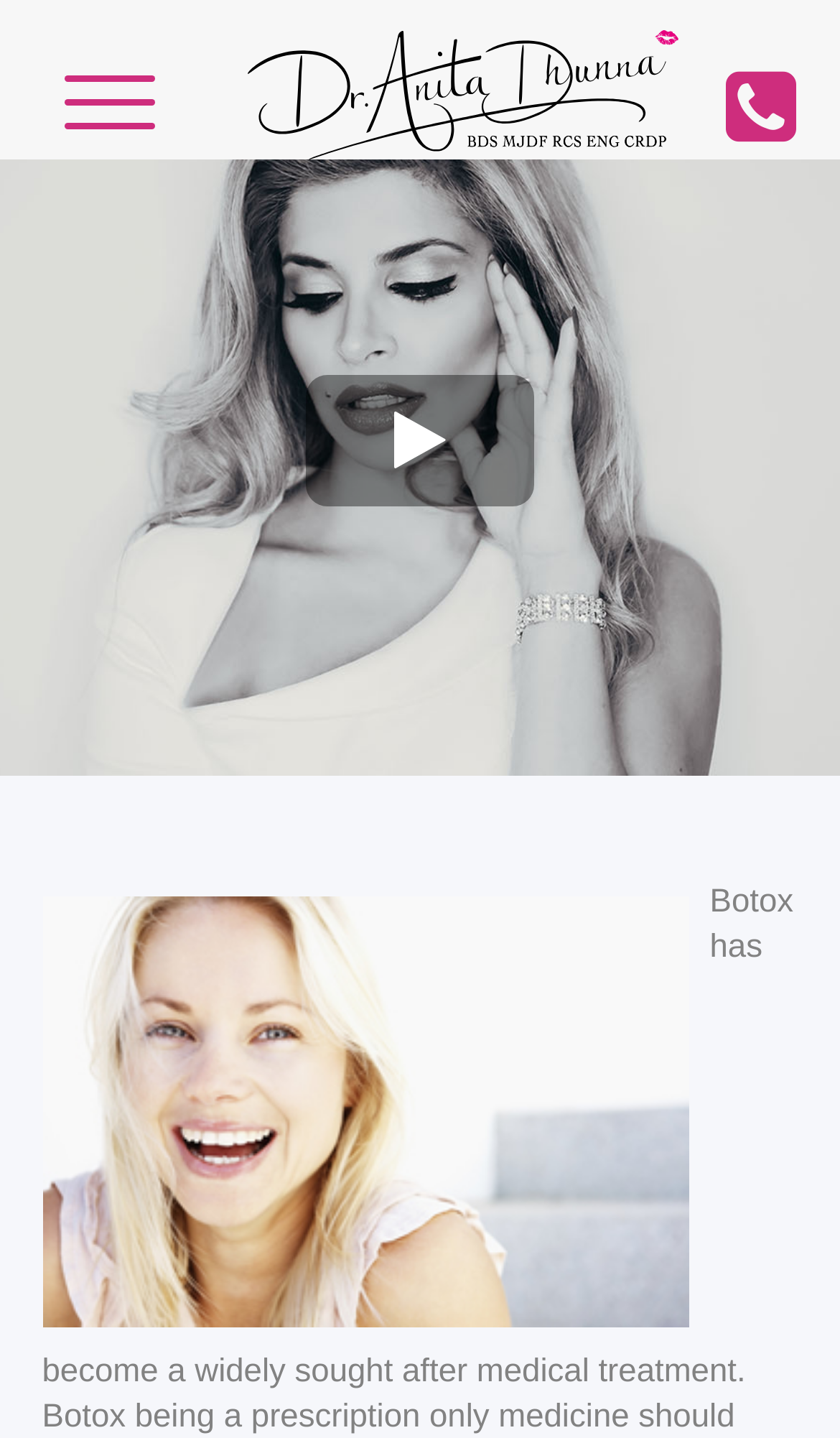Given the element description CHEEKS, predict the bounding box coordinates for the UI element in the webpage screenshot. The format should be (top-left x, top-left y, bottom-right x, bottom-right y), and the values should be between 0 and 1.

[0.026, 0.169, 0.317, 0.339]